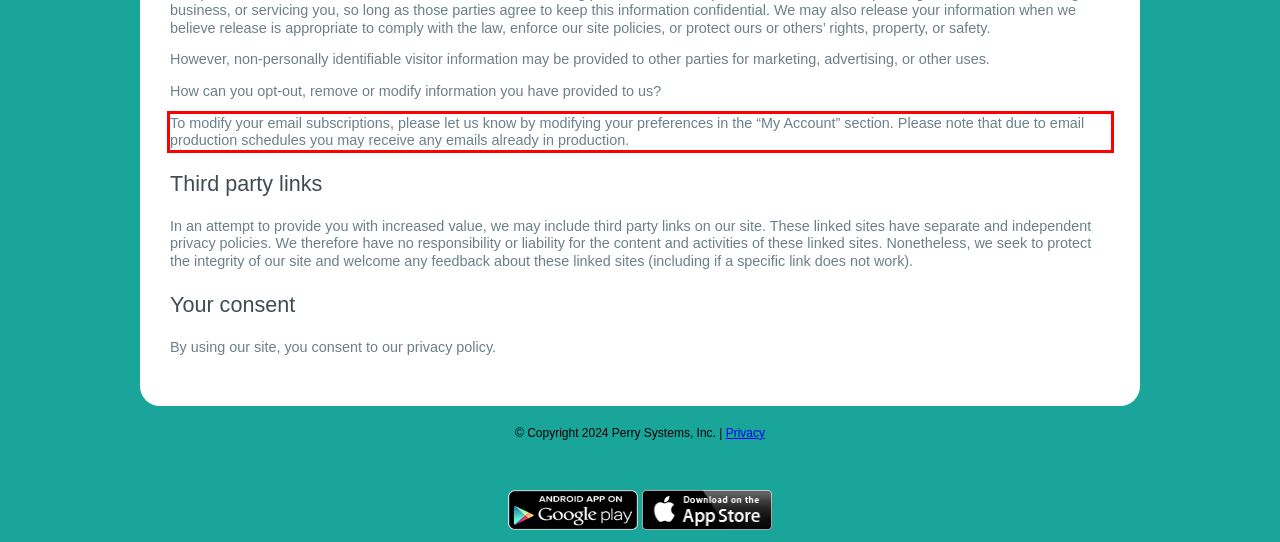With the provided screenshot of a webpage, locate the red bounding box and perform OCR to extract the text content inside it.

To modify your email subscriptions, please let us know by modifying your preferences in the “My Account” section. Please note that due to email production schedules you may receive any emails already in production.